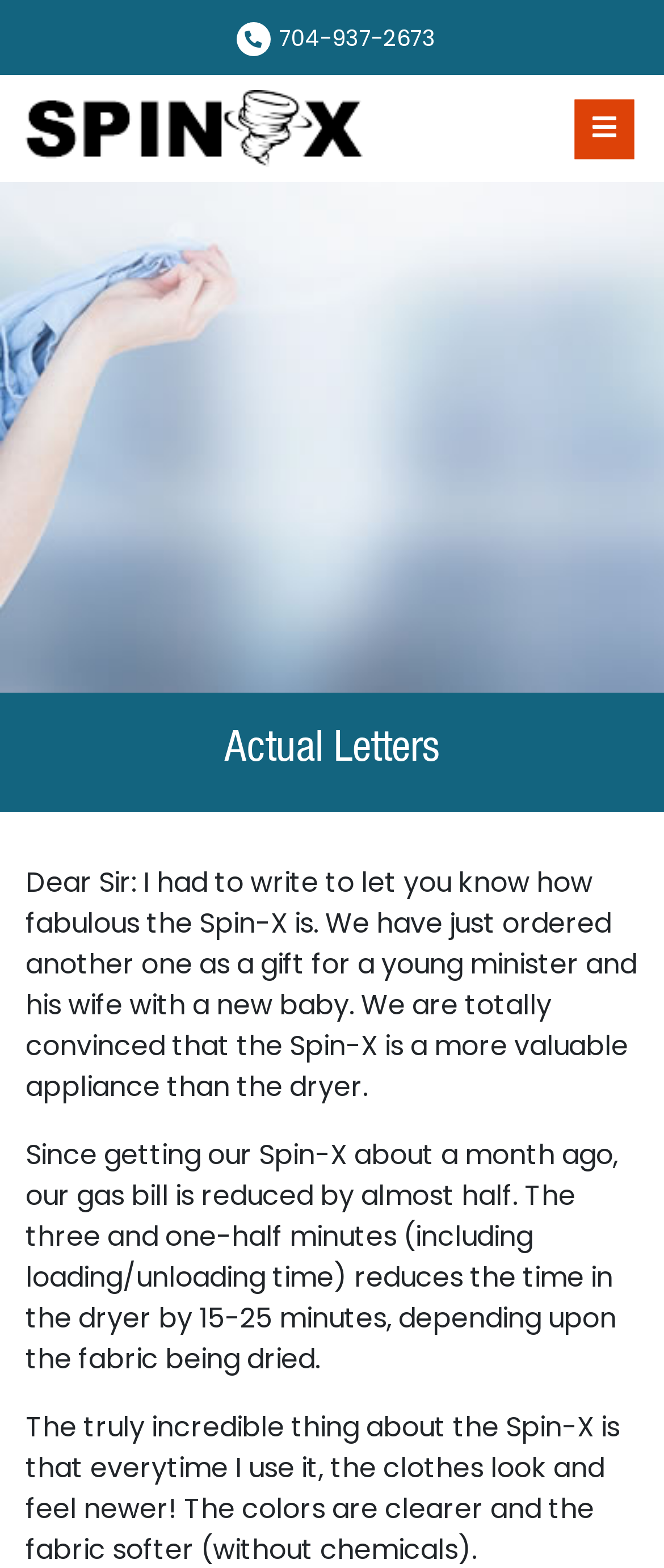Answer the question below in one word or phrase:
What is the Spin-X used for?

drying